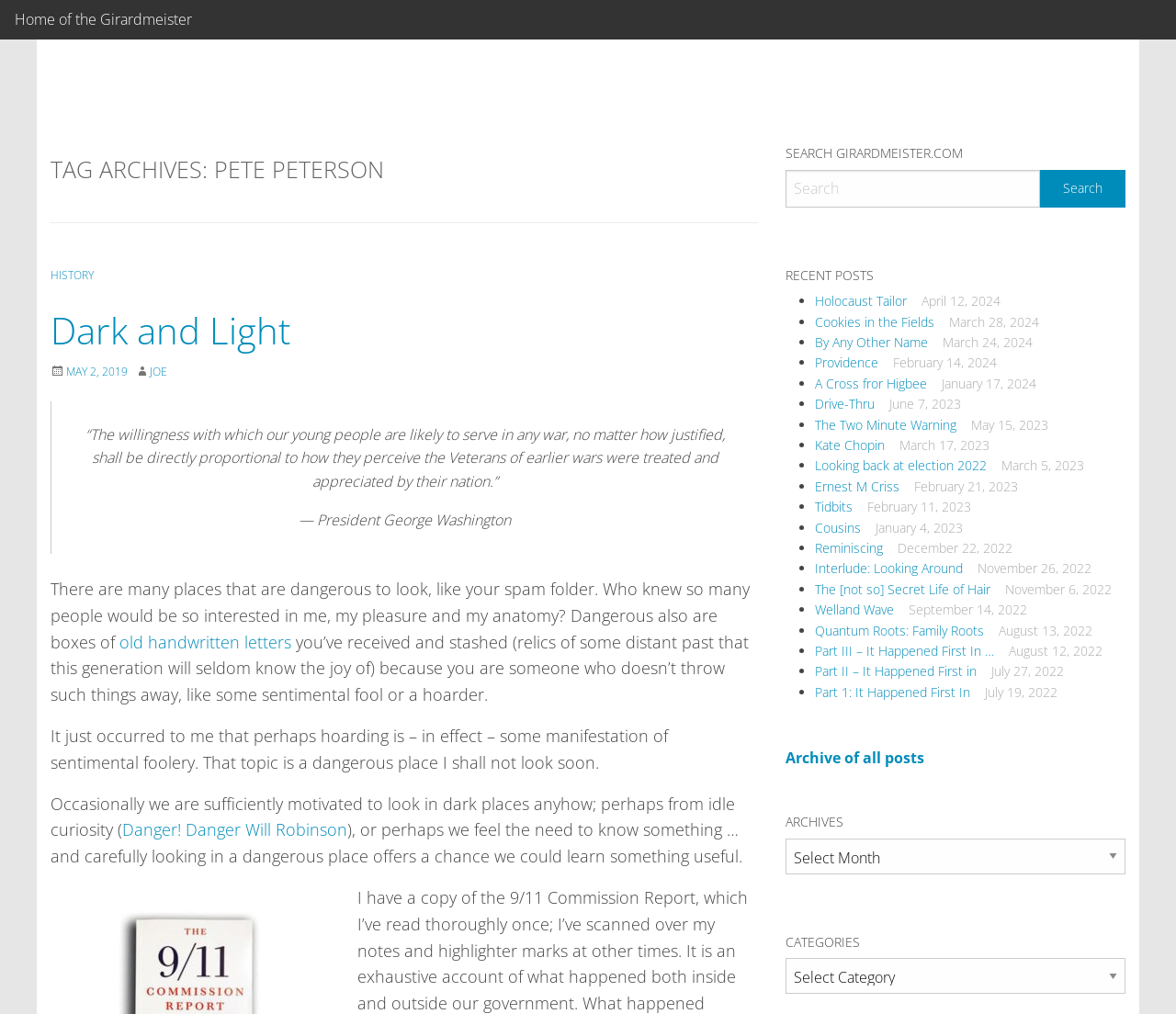Determine the bounding box coordinates for the region that must be clicked to execute the following instruction: "Call (518) 462-2293".

None